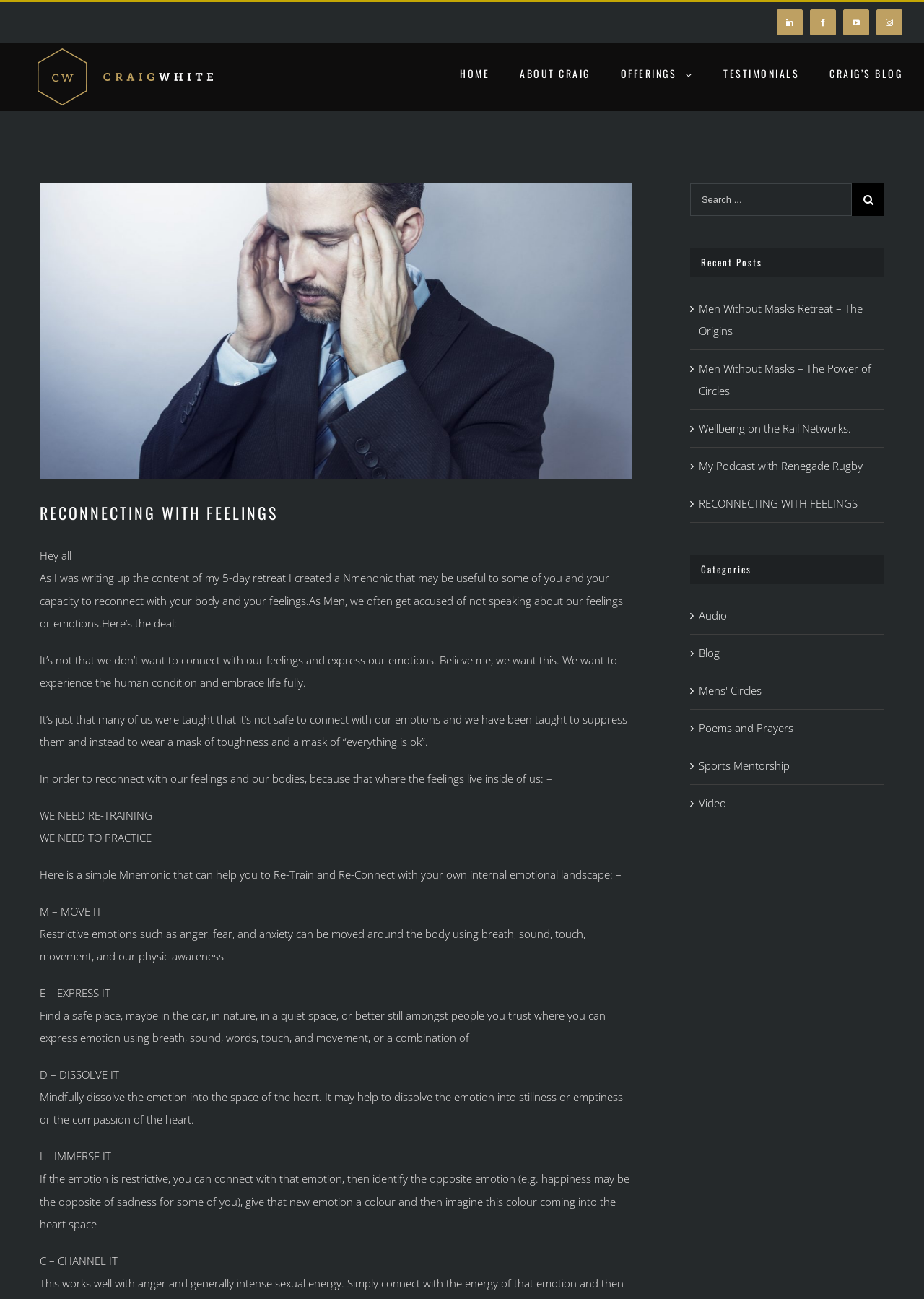Refer to the image and provide an in-depth answer to the question:
How many social media links are present in the top right corner of the webpage?

I looked at the top right corner of the webpage and found four social media links: Linkedin, Facebook, Youtube, and Instagram.